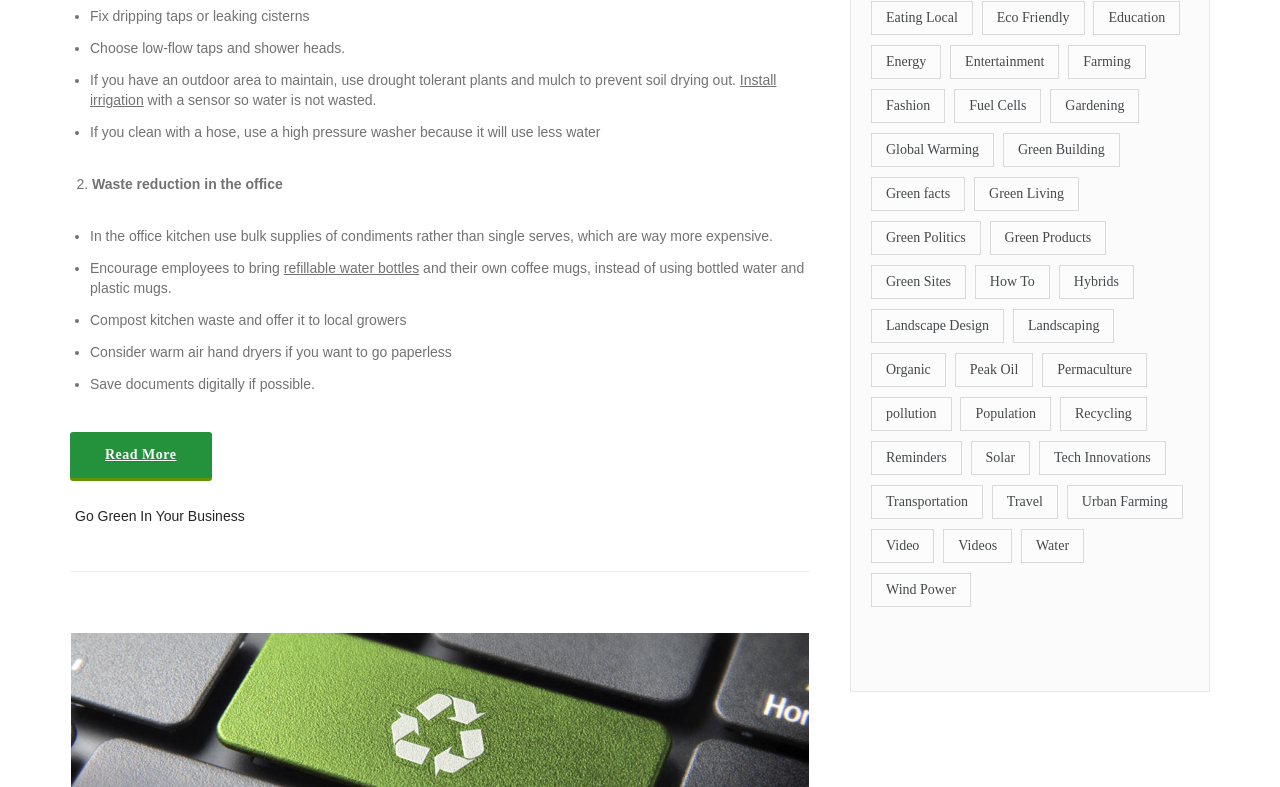Please answer the following question using a single word or phrase: 
What is the alternative to using bottled water and plastic mugs?

Refillable water bottles and own coffee mugs